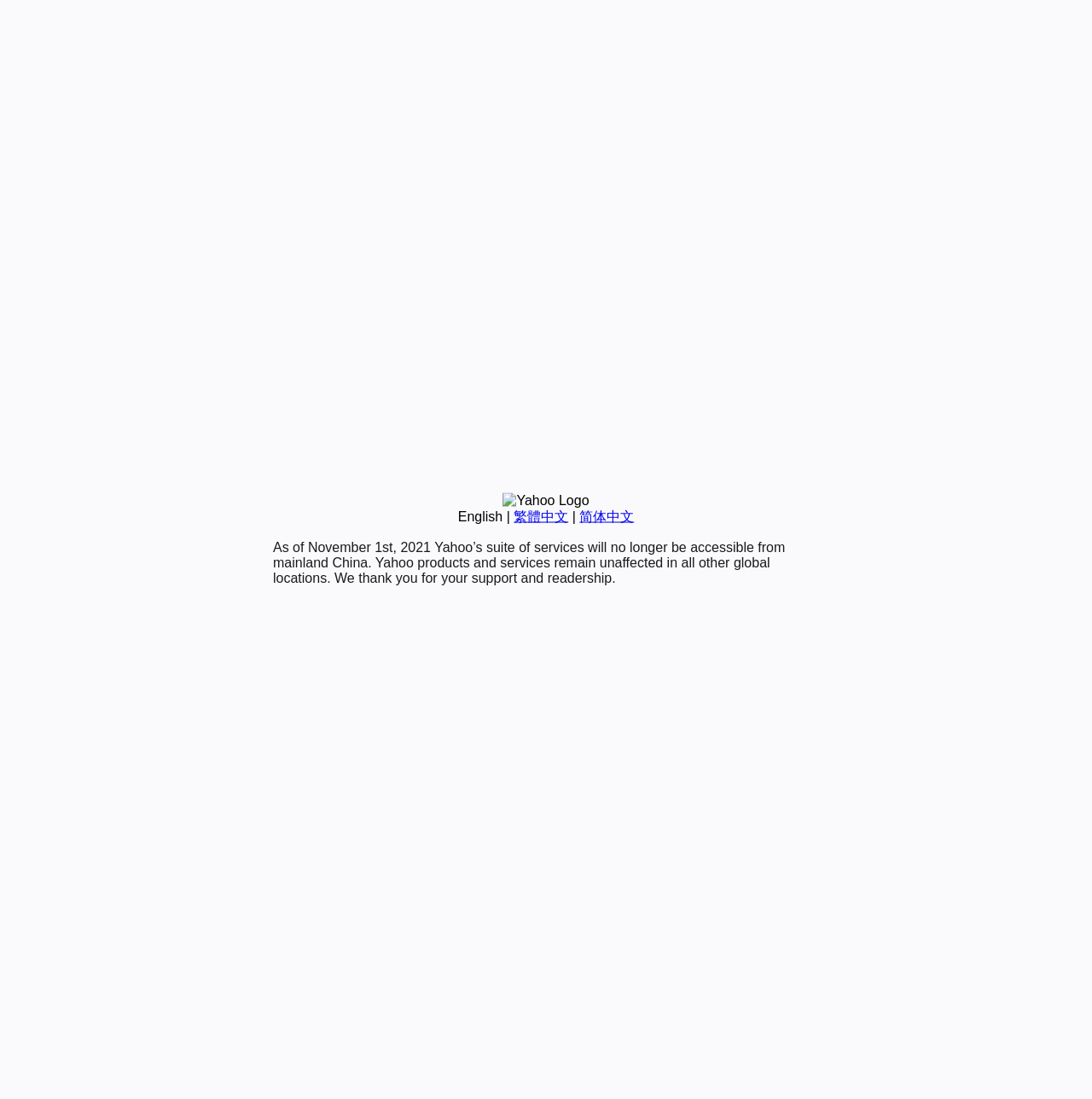Please provide the bounding box coordinate of the region that matches the element description: 简体中文. Coordinates should be in the format (top-left x, top-left y, bottom-right x, bottom-right y) and all values should be between 0 and 1.

[0.531, 0.463, 0.581, 0.476]